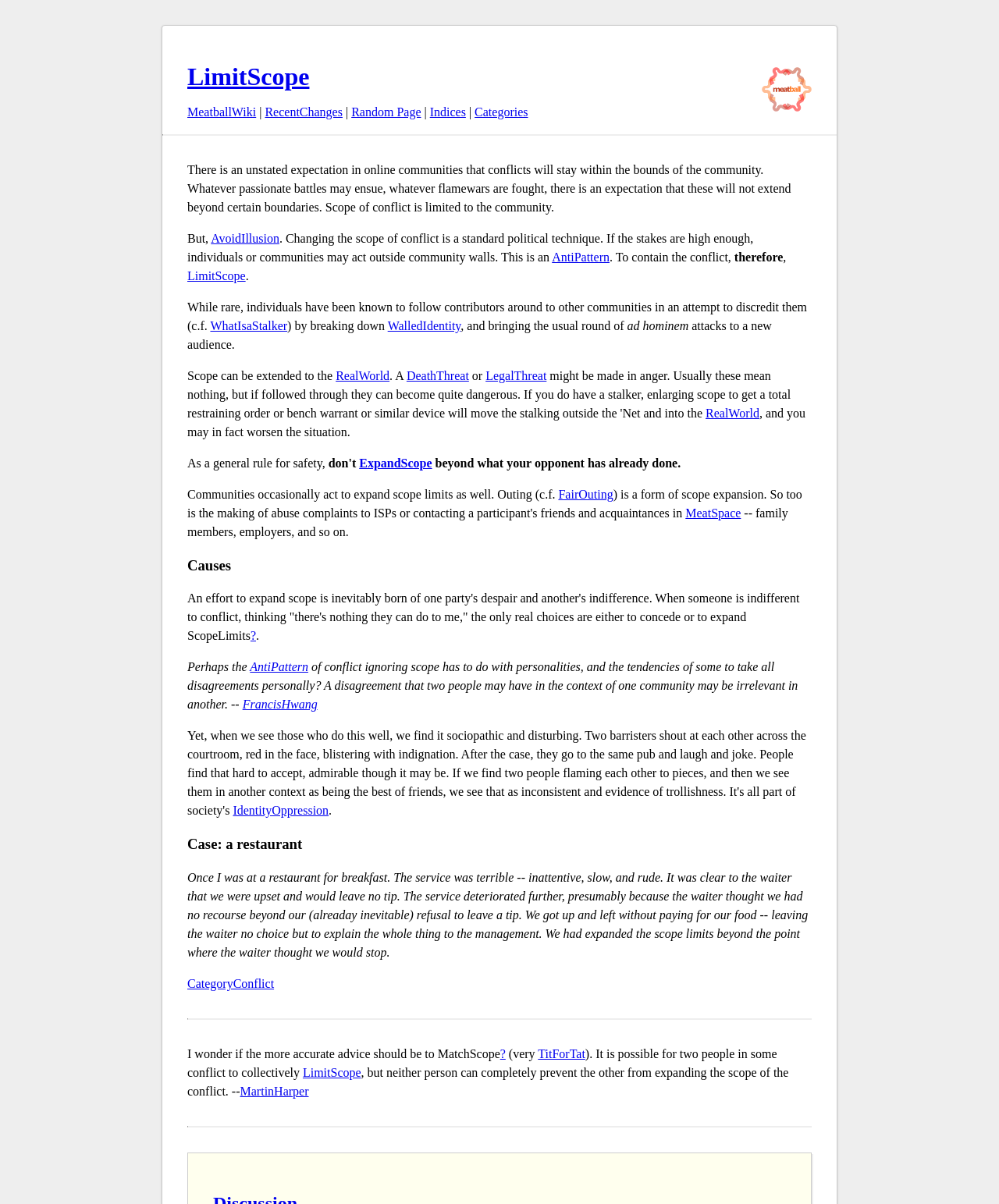Determine the bounding box coordinates of the section to be clicked to follow the instruction: "Read the 'Causes' section". The coordinates should be given as four float numbers between 0 and 1, formatted as [left, top, right, bottom].

[0.188, 0.462, 0.812, 0.477]